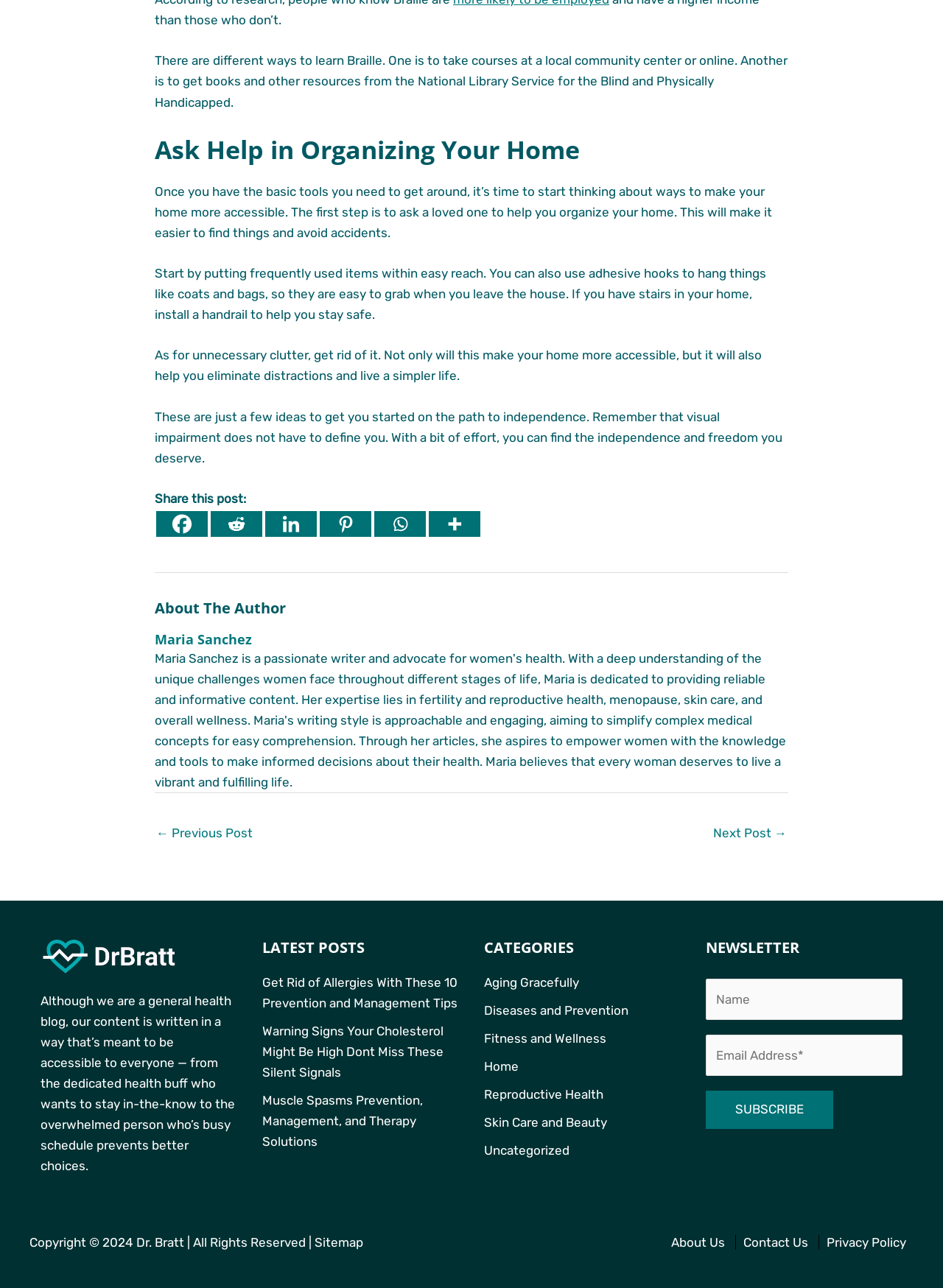Select the bounding box coordinates of the element I need to click to carry out the following instruction: "Visit the About Us page".

[0.704, 0.959, 0.777, 0.97]